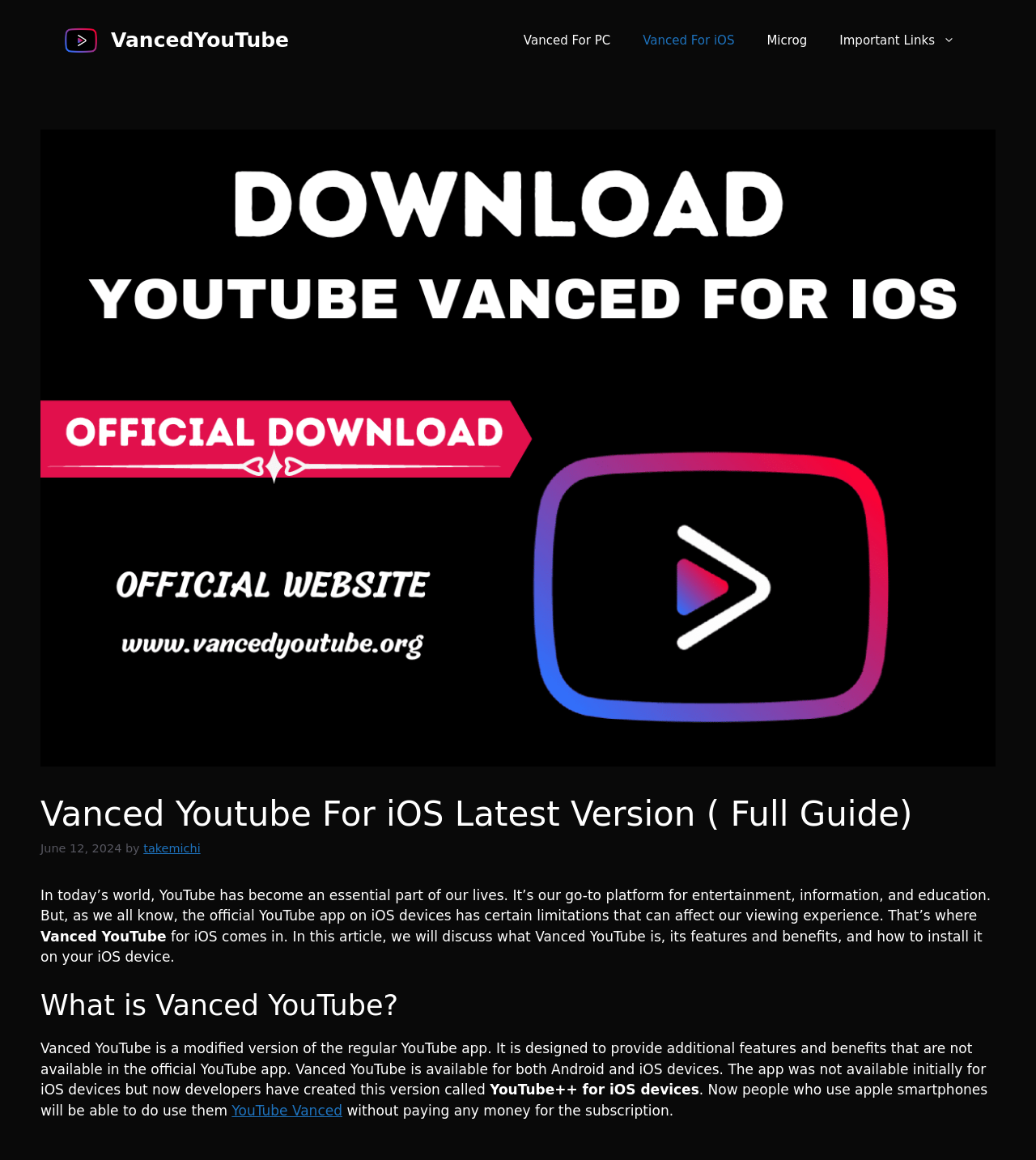What is the alternative name of Vanced YouTube for iOS devices?
From the image, provide a succinct answer in one word or a short phrase.

YouTube++